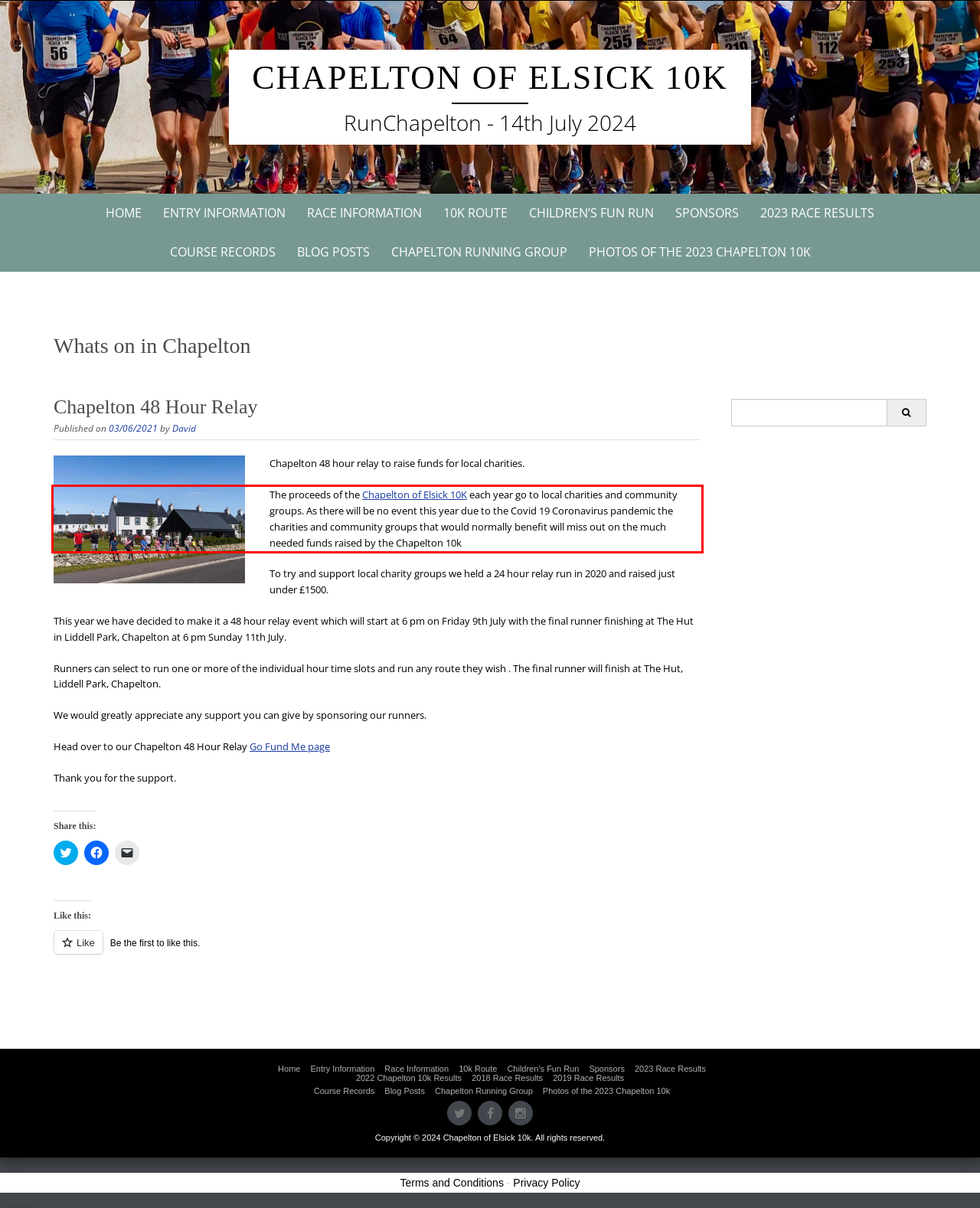Within the provided webpage screenshot, find the red rectangle bounding box and perform OCR to obtain the text content.

The proceeds of the Chapelton of Elsick 10K each year go to local charities and community groups. As there will be no event this year due to the Covid 19 Coronavirus pandemic the charities and community groups that would normally benefit will miss out on the much needed funds raised by the Chapelton 10k